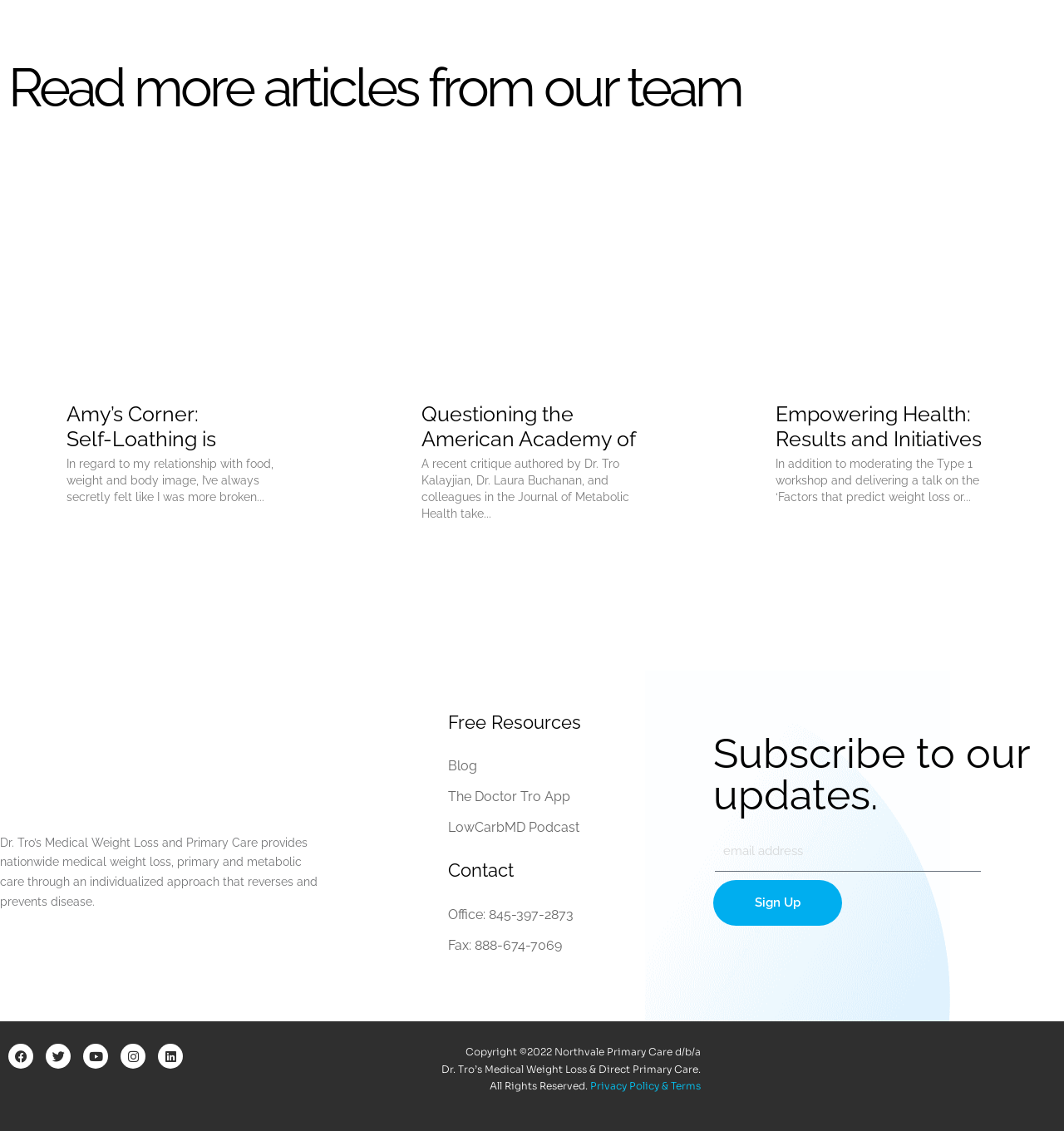Using the format (top-left x, top-left y, bottom-right x, bottom-right y), provide the bounding box coordinates for the described UI element. All values should be floating point numbers between 0 and 1: Fax: 888-674-7069

[0.421, 0.826, 0.655, 0.846]